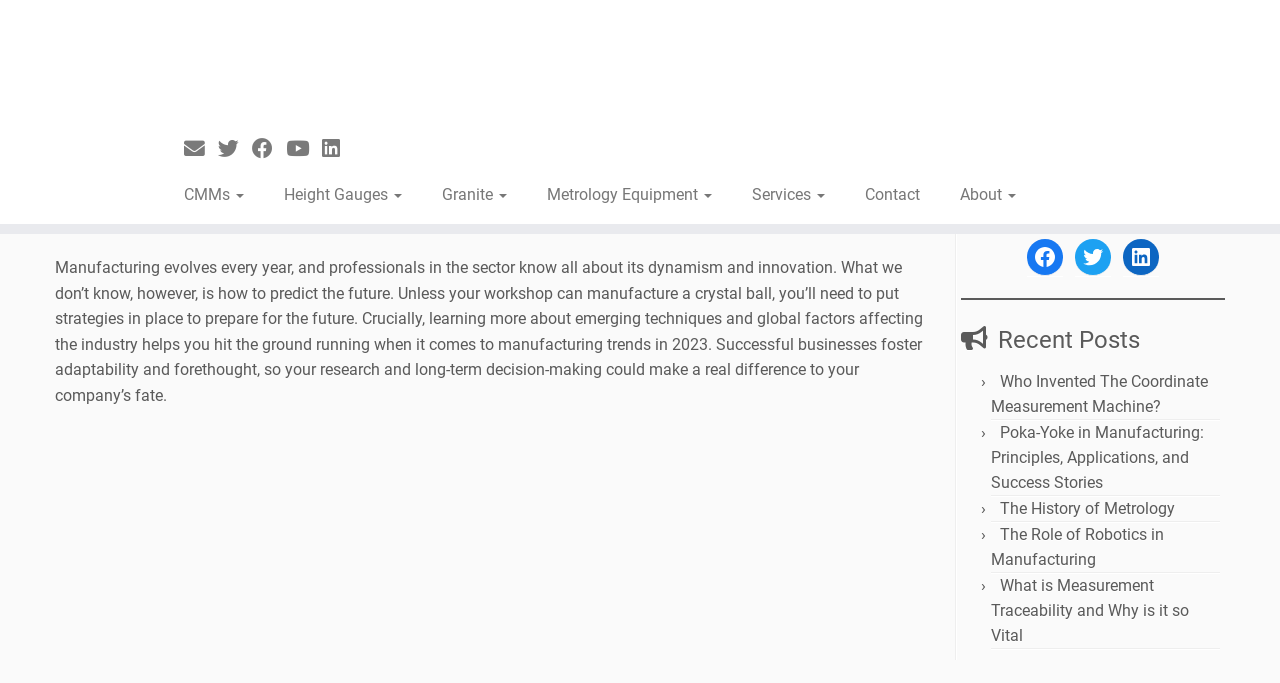Utilize the details in the image to thoroughly answer the following question: What is the main topic of the article?

The main topic of the article can be inferred from the heading 'Top Manufacturing Trends in 2023' and the introductory paragraph, which discusses the dynamism and innovation in the manufacturing sector and the importance of learning about emerging techniques and global factors affecting the industry.